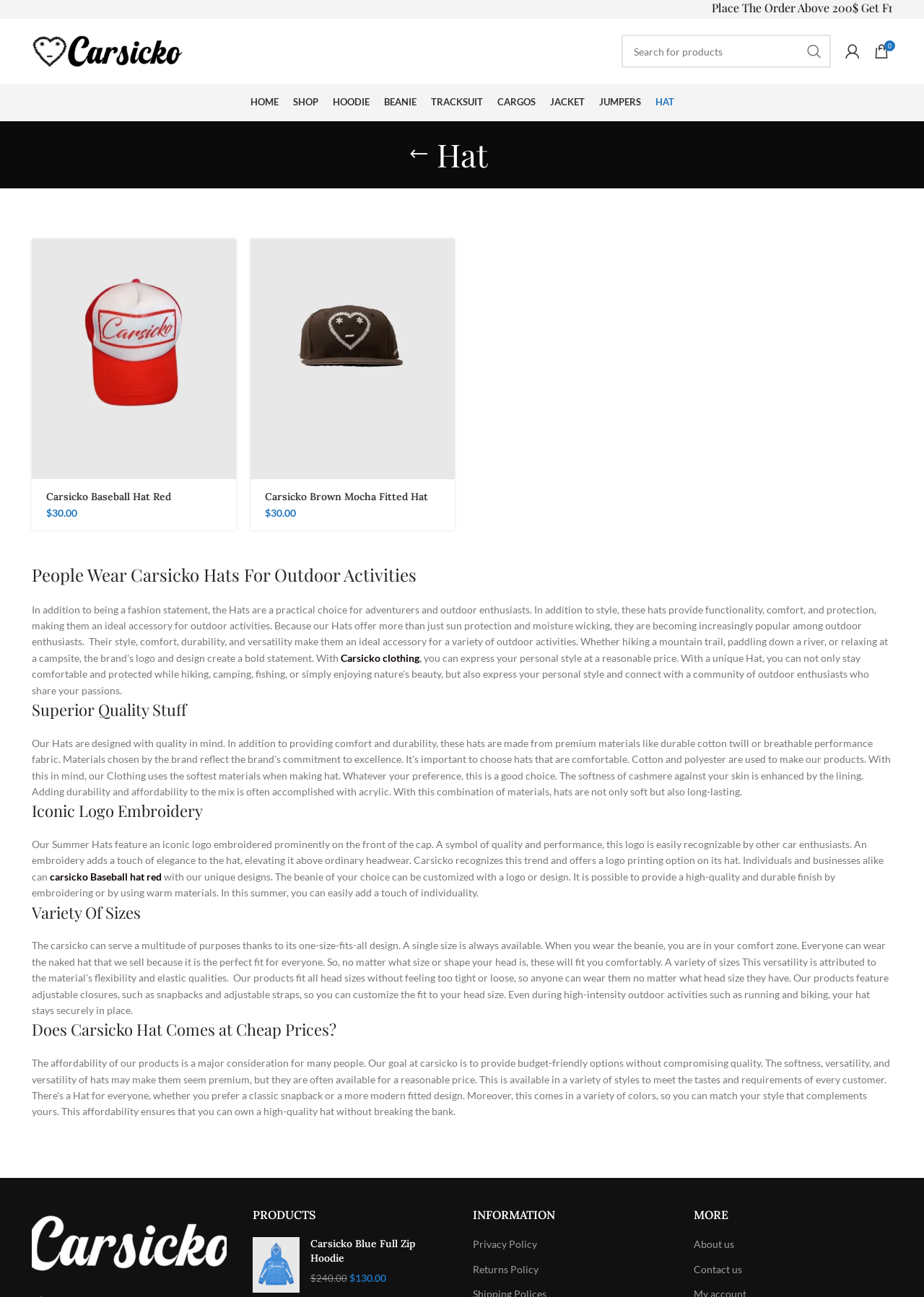Please locate the bounding box coordinates of the element that should be clicked to complete the given instruction: "View Carsicko Baseball Hat Red product details".

[0.034, 0.184, 0.255, 0.369]